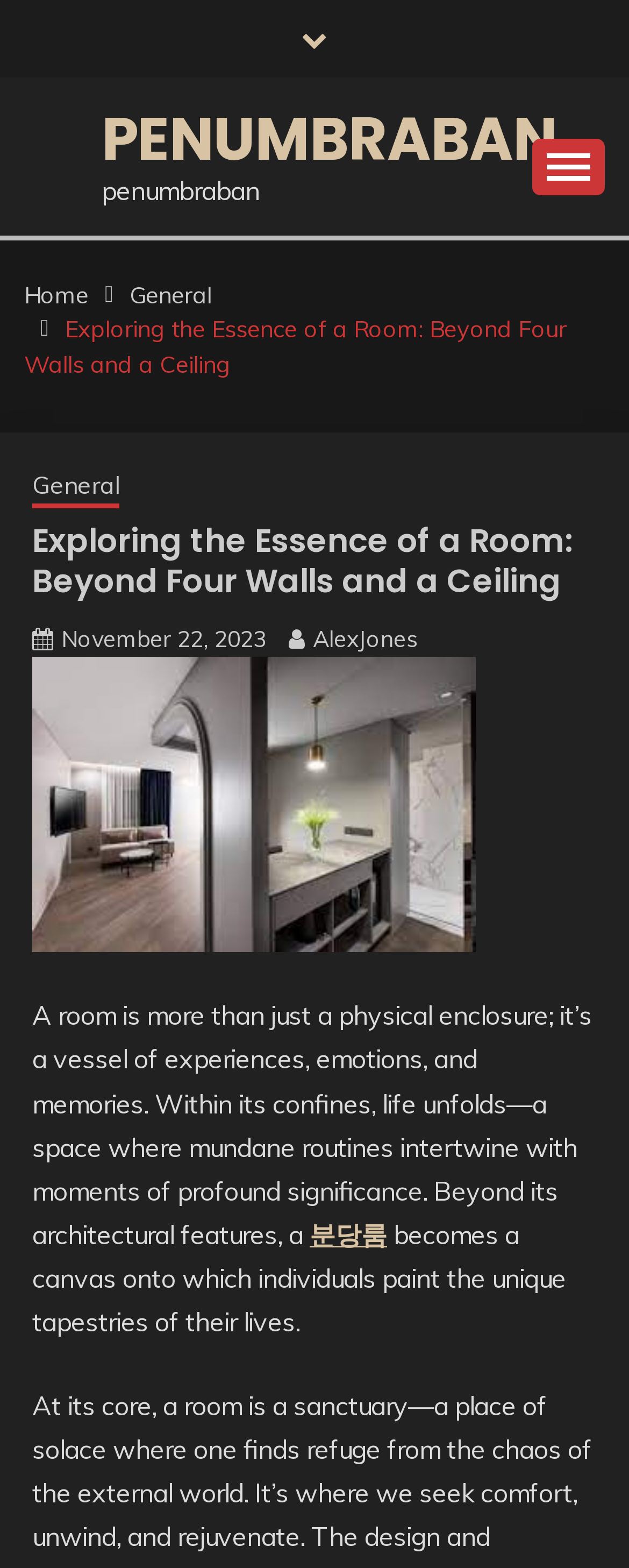Please find the bounding box coordinates in the format (top-left x, top-left y, bottom-right x, bottom-right y) for the given element description. Ensure the coordinates are floating point numbers between 0 and 1. Description: parent_node: Skip to content

[0.805, 0.61, 0.923, 0.652]